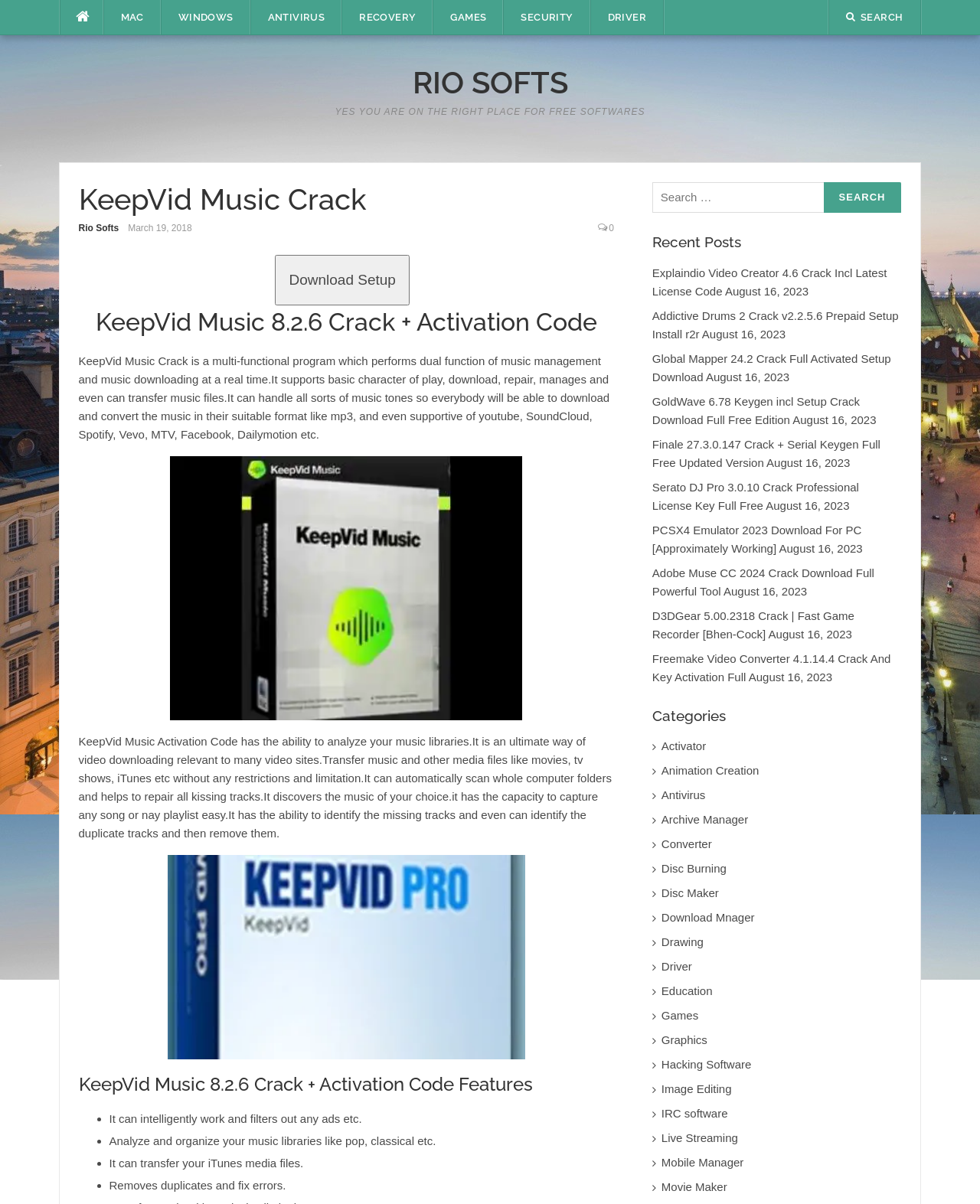Find the bounding box coordinates of the area that needs to be clicked in order to achieve the following instruction: "Explore the 'Categories' section". The coordinates should be specified as four float numbers between 0 and 1, i.e., [left, top, right, bottom].

[0.665, 0.586, 0.919, 0.603]